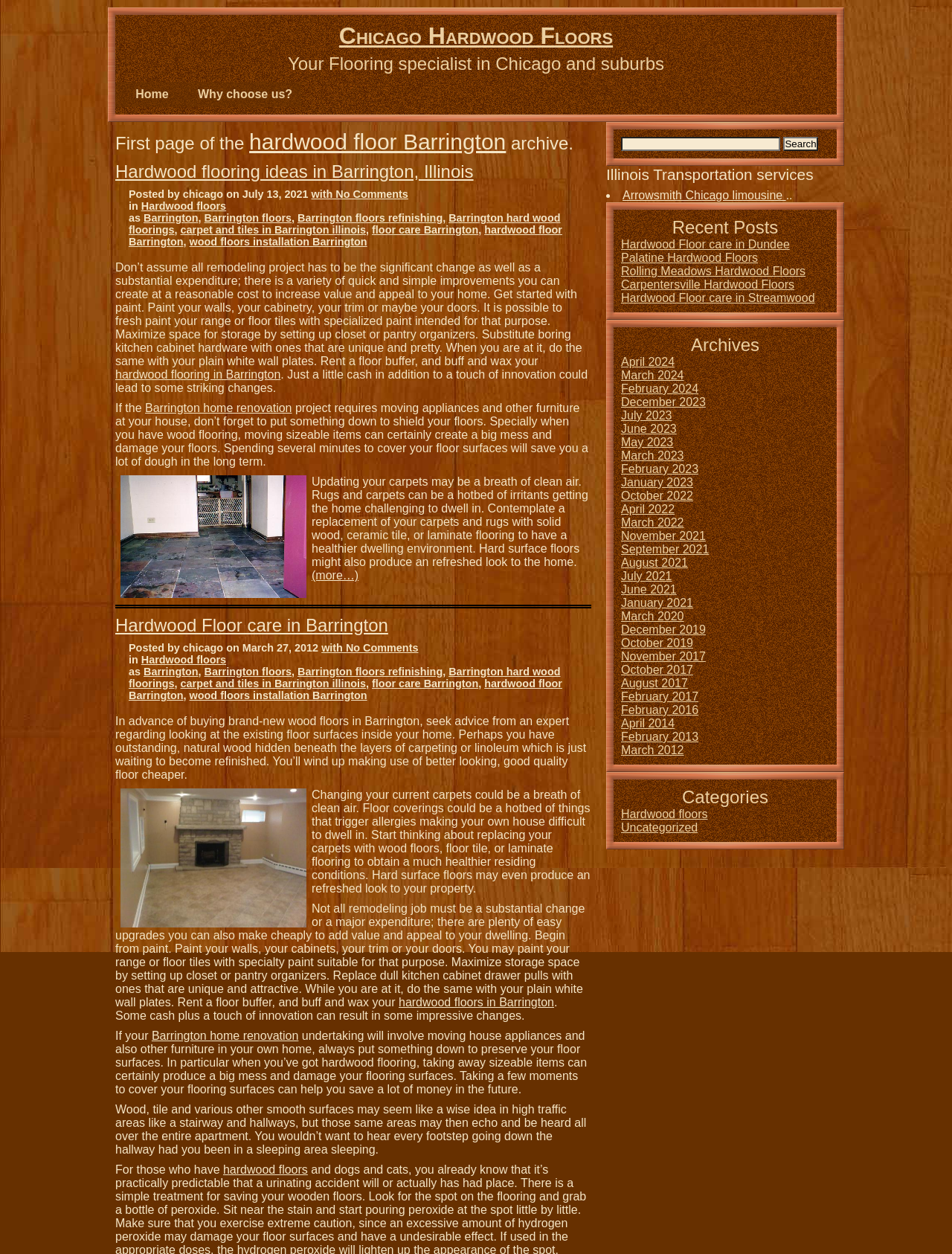Explain the webpage's layout and main content in detail.

This webpage is about hardwood floors, specifically in Barrington, Illinois, and Chicago suburbs. At the top, there is a navigation menu with links to "Home", "Why choose us?", and other pages. Below the menu, there is a heading "Hardwood flooring ideas in Barrington, Illinois" followed by a brief description and a link to continue reading.

The main content of the page is divided into sections, each discussing various aspects of hardwood floors, such as care, installation, and renovation. There are several paragraphs of text, interspersed with links to related topics, such as "Barrington home renovation" and "hardwood floors in Barrington". The text provides tips and advice on how to maintain and improve hardwood floors, including refinishing, replacing carpets, and protecting floors during renovation projects.

There are two images on the page, one showing a kitchen remodeling project and the other showing a building restoration project, both in Barrington, Illinois. The images are accompanied by descriptive text.

In the right-hand sidebar, there is a search box with a button labeled "Search". Below the search box, there are headings for "Illinois Transportation services" and "Recent Posts", followed by lists of links to related topics.

At the bottom of the page, there is a section titled "Archives", which appears to be a list of links to older posts or articles on the website.